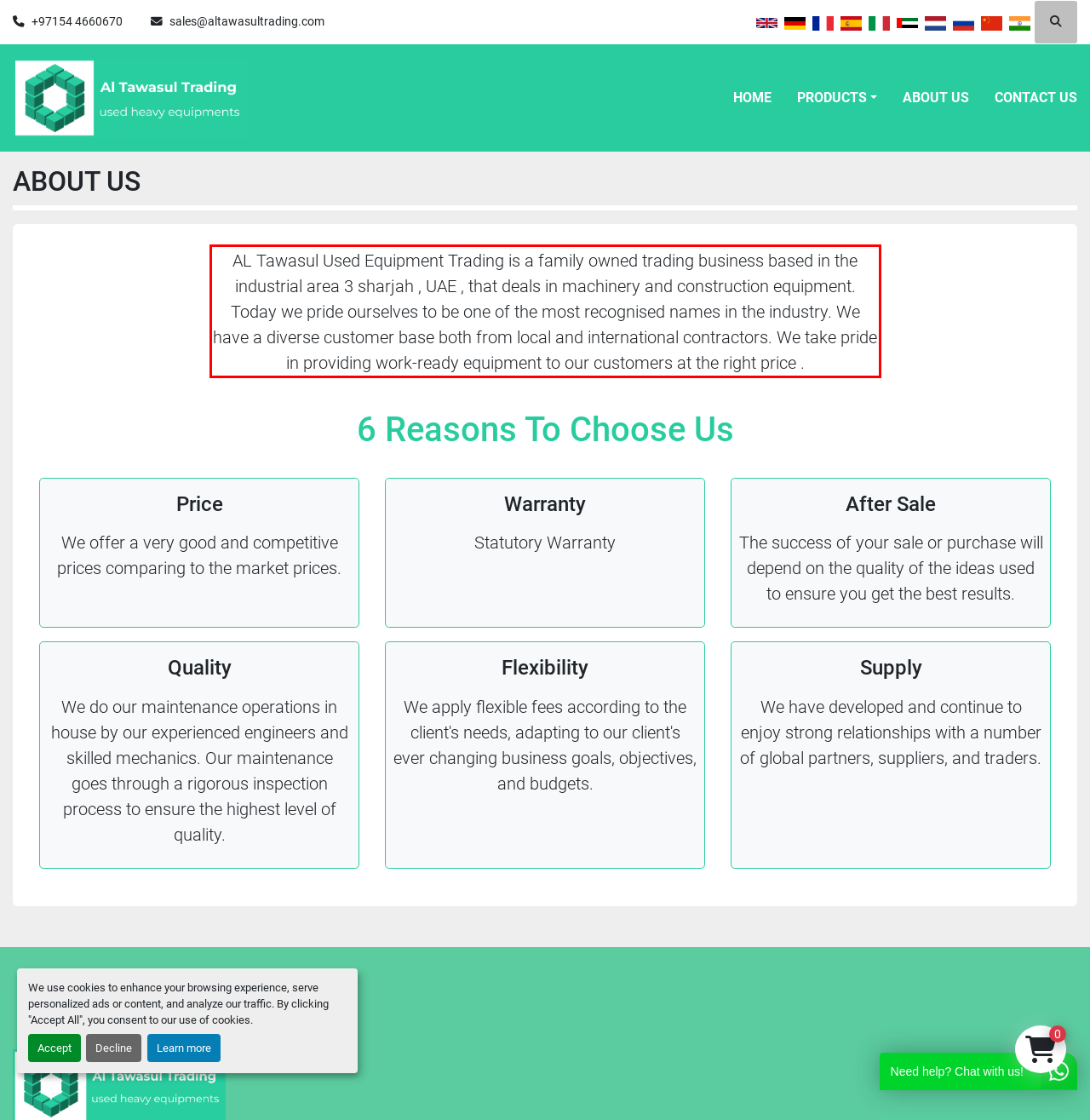Examine the screenshot of the webpage, locate the red bounding box, and generate the text contained within it.

AL Tawasul Used Equipment Trading is a family owned trading business based in the industrial area 3 sharjah , UAE , that deals in machinery and construction equipment. Today we pride ourselves to be one of the most recognised names in the industry. We have a diverse customer base both from local and international contractors. We take pride in providing work-ready equipment to our customers at the right price .